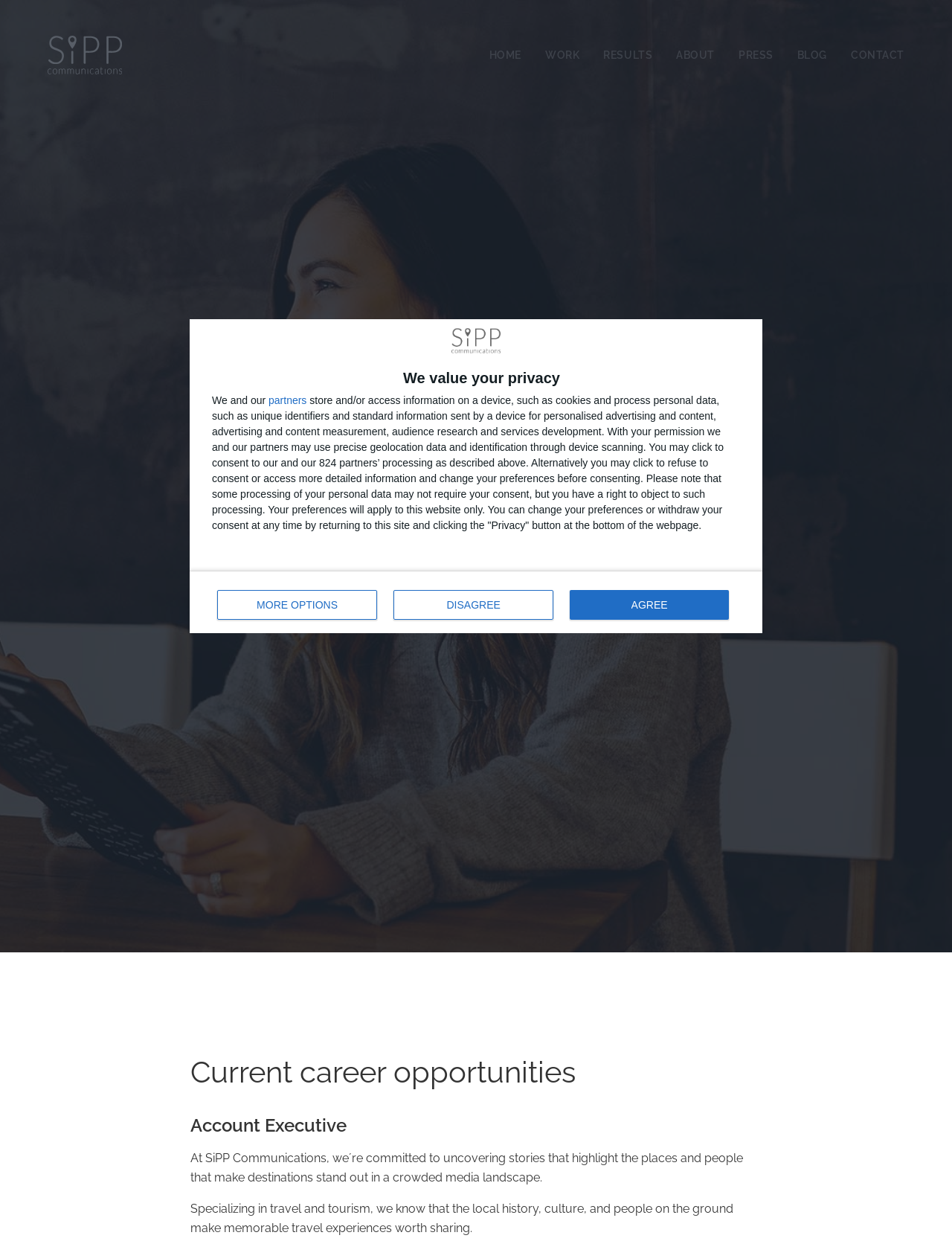What is the purpose of SiPP Communications according to the webpage?
Please give a detailed answer to the question using the information shown in the image.

I found this information by reading the text 'At SiPP Communications, weʼre committed to uncovering stories that highlight the places and people that make destinations stand out in a crowded media landscape.' which suggests that the purpose of SiPP Communications is to uncover stories that highlight destinations.